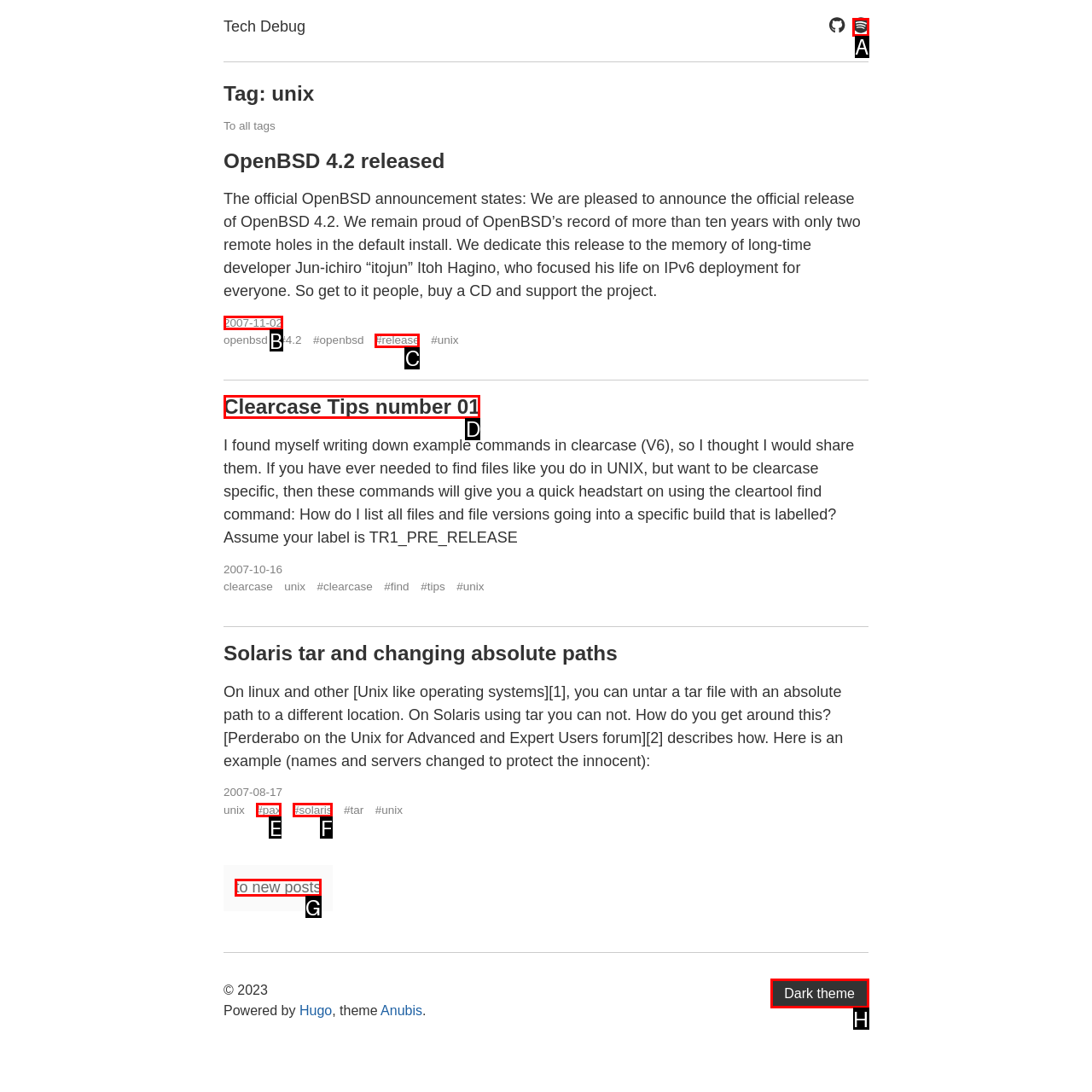Select the appropriate letter to fulfill the given instruction: Go to the next page
Provide the letter of the correct option directly.

G